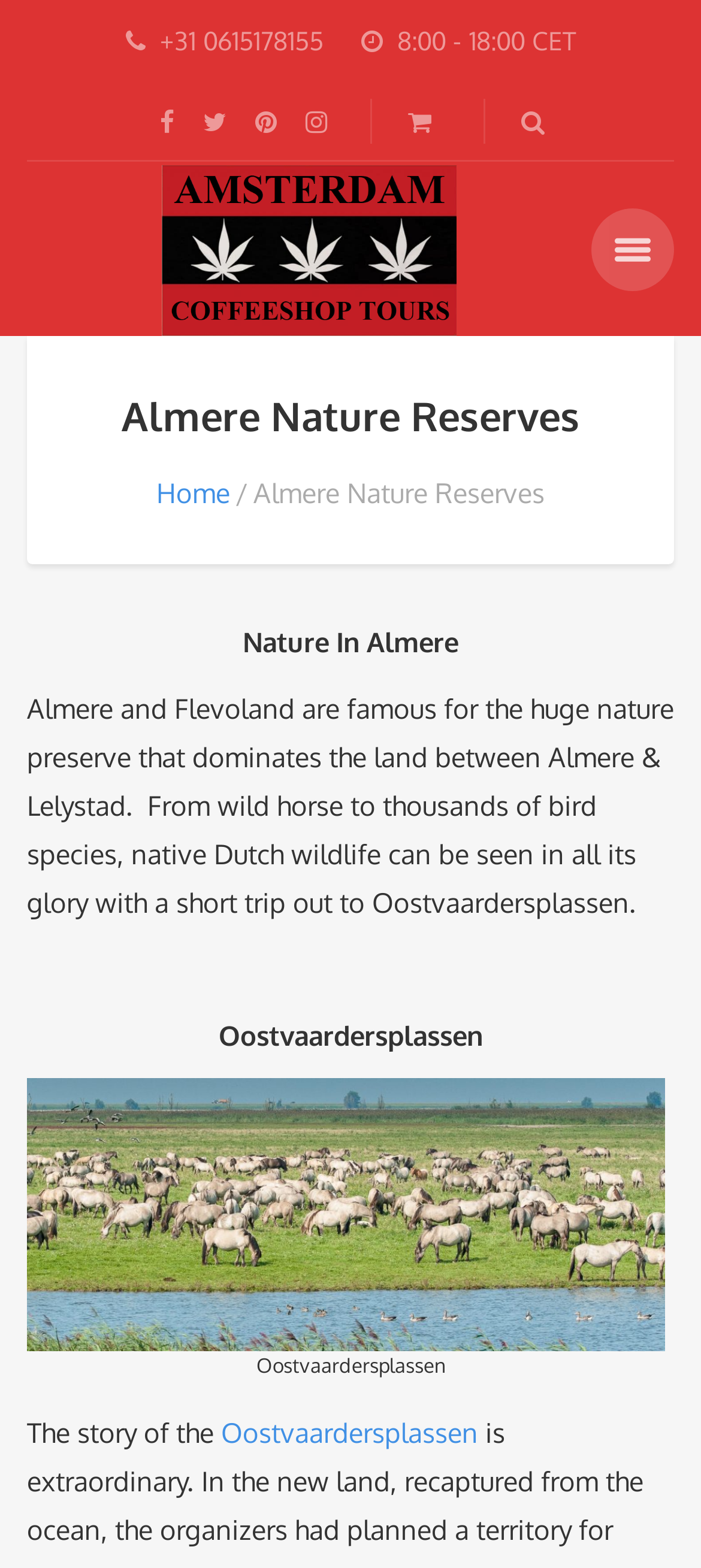Using the webpage screenshot, locate the HTML element that fits the following description and provide its bounding box: "Oostvaardersplassen".

[0.315, 0.903, 0.682, 0.926]